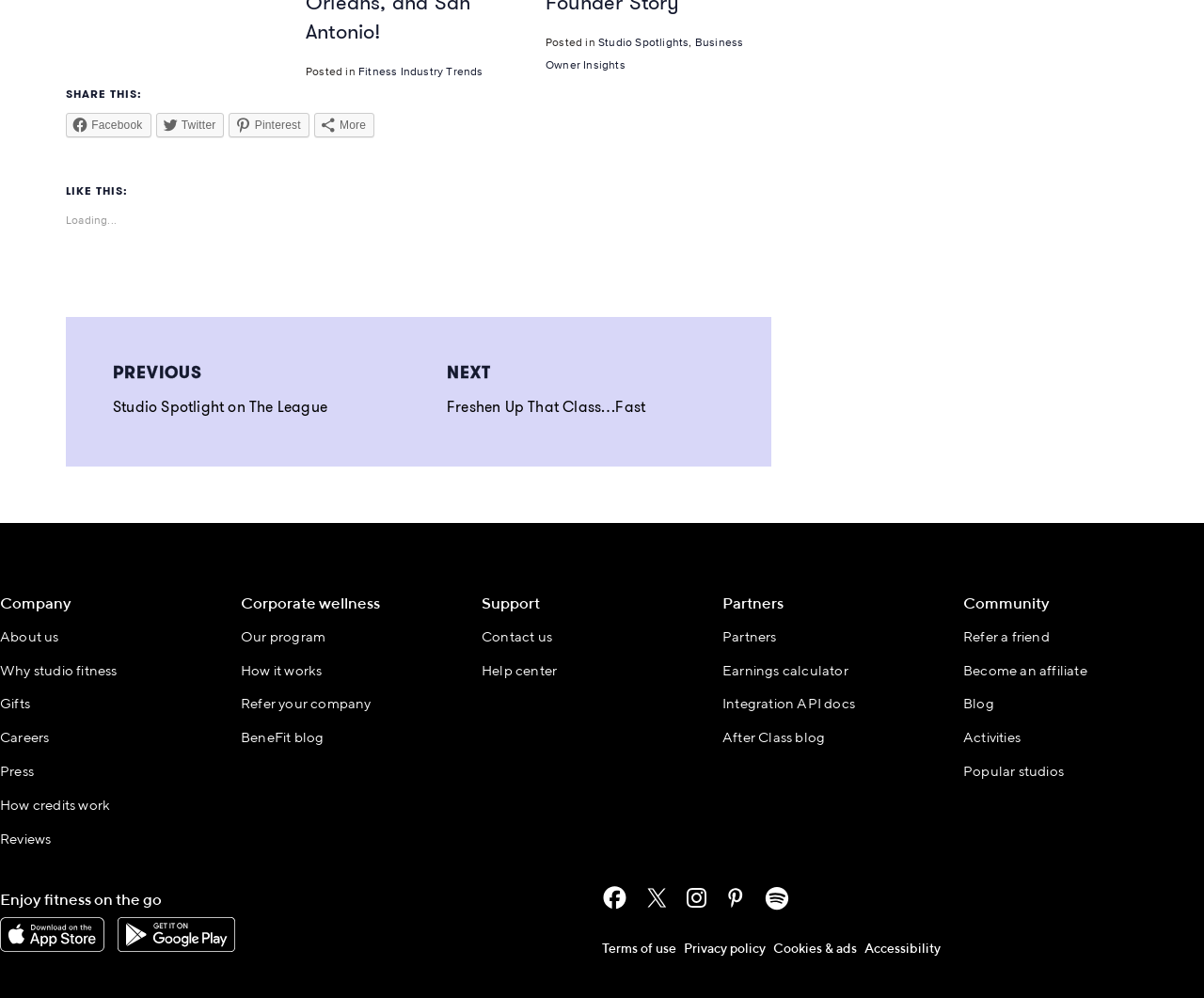Locate the bounding box coordinates of the area you need to click to fulfill this instruction: 'View corporate wellness program'. The coordinates must be in the form of four float numbers ranging from 0 to 1: [left, top, right, bottom].

[0.2, 0.631, 0.27, 0.645]